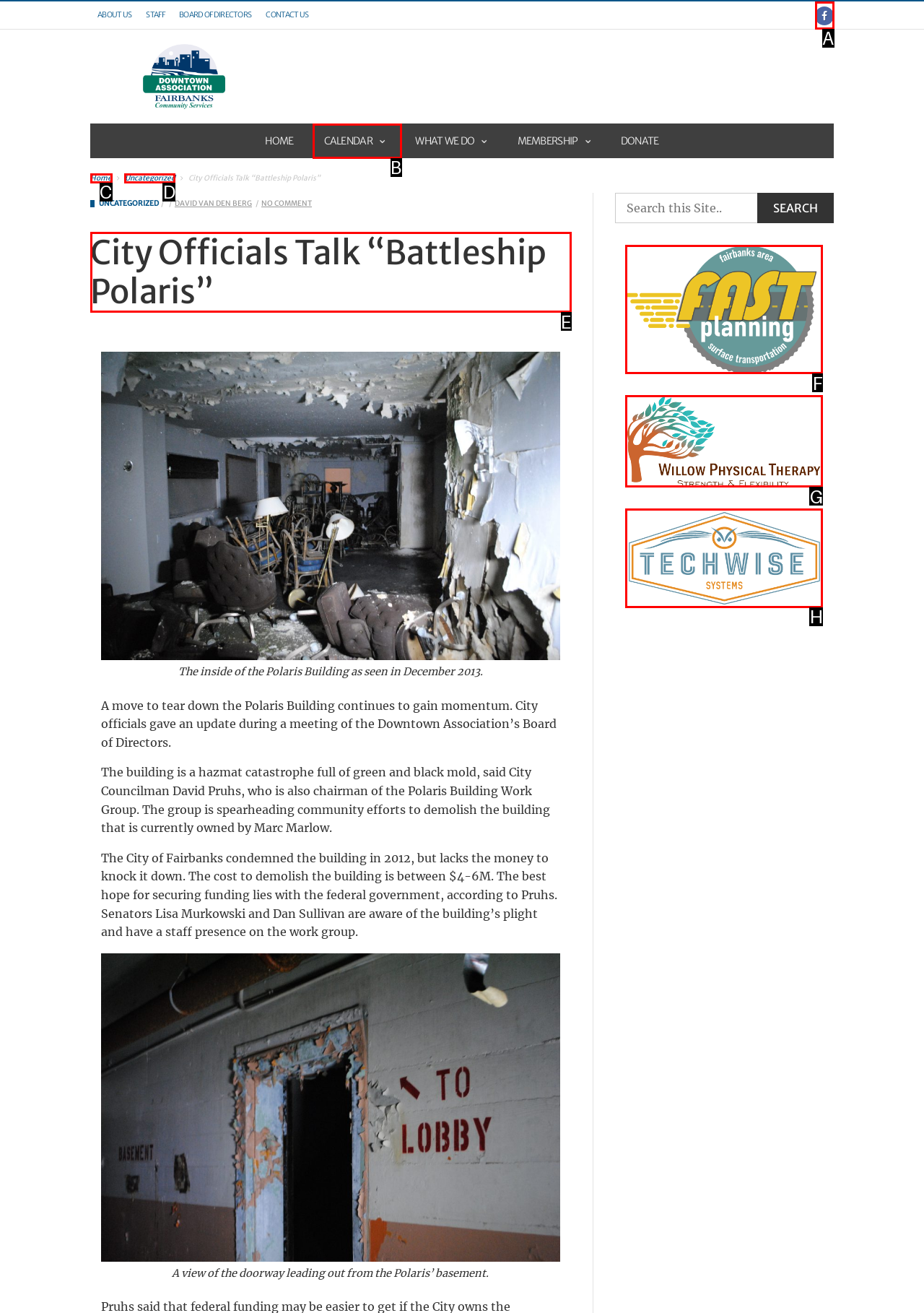Point out which HTML element you should click to fulfill the task: Read City Officials Talk “Battleship Polaris”.
Provide the option's letter from the given choices.

E